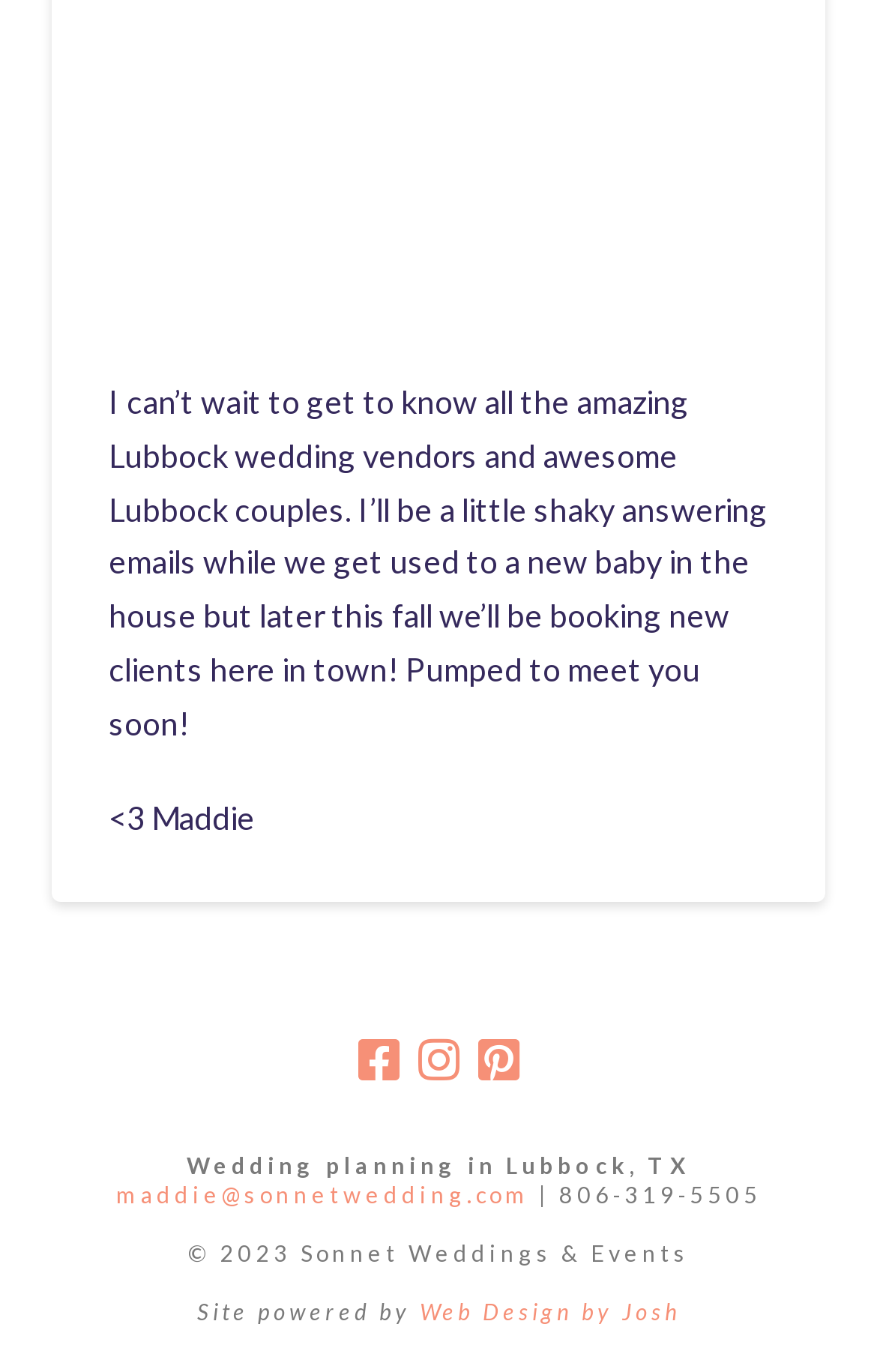What social media platforms does Sonnet Weddings & Events have?
Using the image as a reference, give a one-word or short phrase answer.

Facebook, Instagram, Pinterest